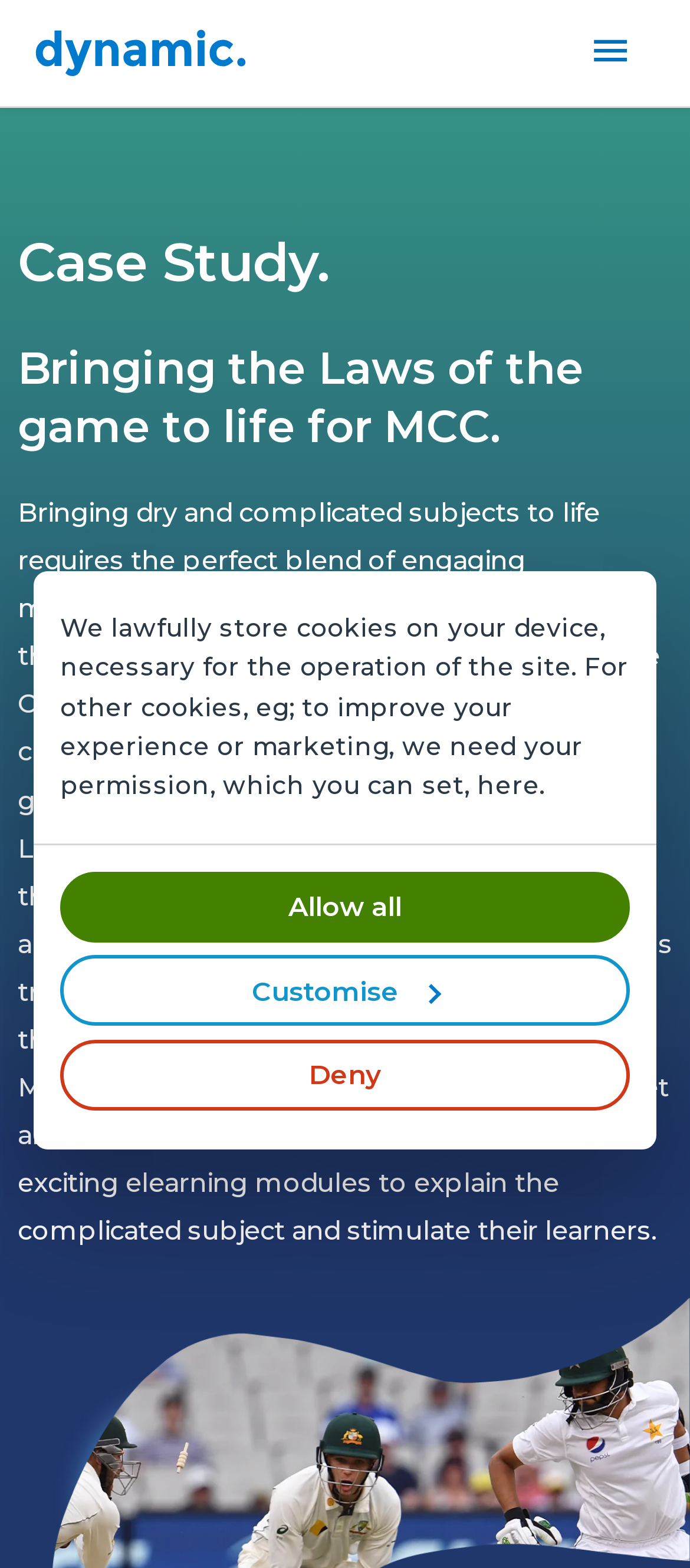Find the UI element described as: "Customise" and predict its bounding box coordinates. Ensure the coordinates are four float numbers between 0 and 1, [left, top, right, bottom].

[0.087, 0.609, 0.913, 0.654]